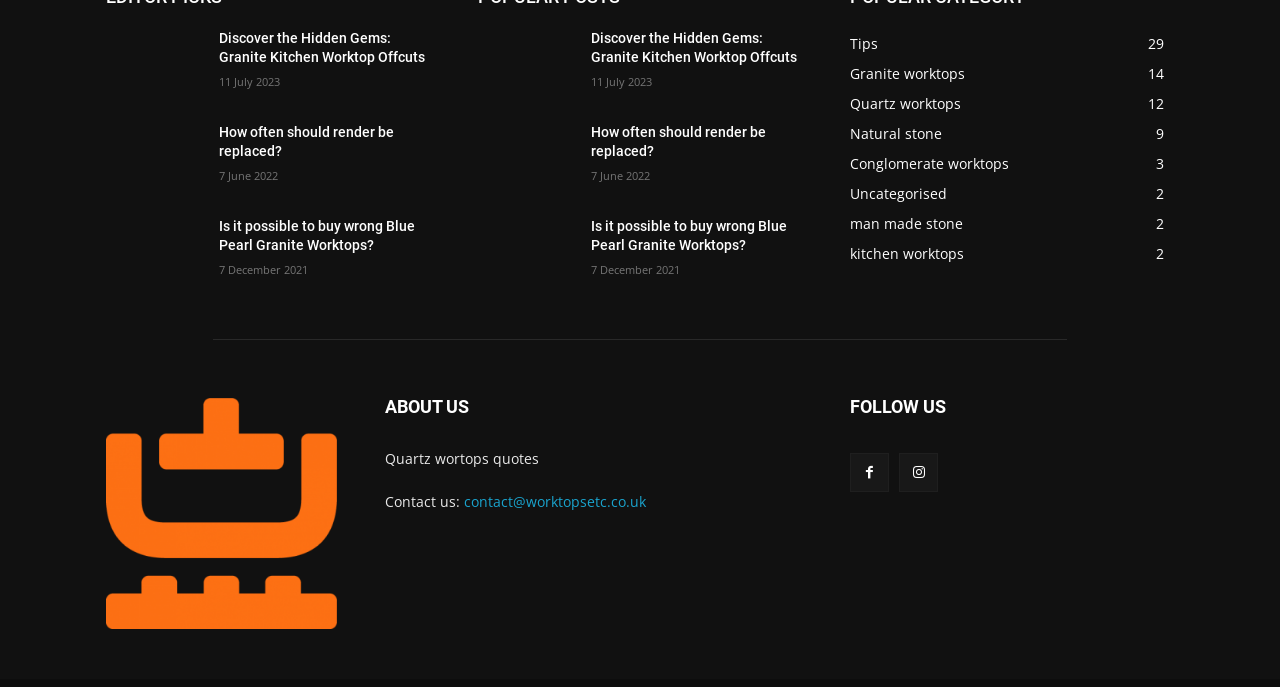Locate the bounding box coordinates for the element described below: "Uncategorised2". The coordinates must be four float values between 0 and 1, formatted as [left, top, right, bottom].

[0.664, 0.264, 0.74, 0.292]